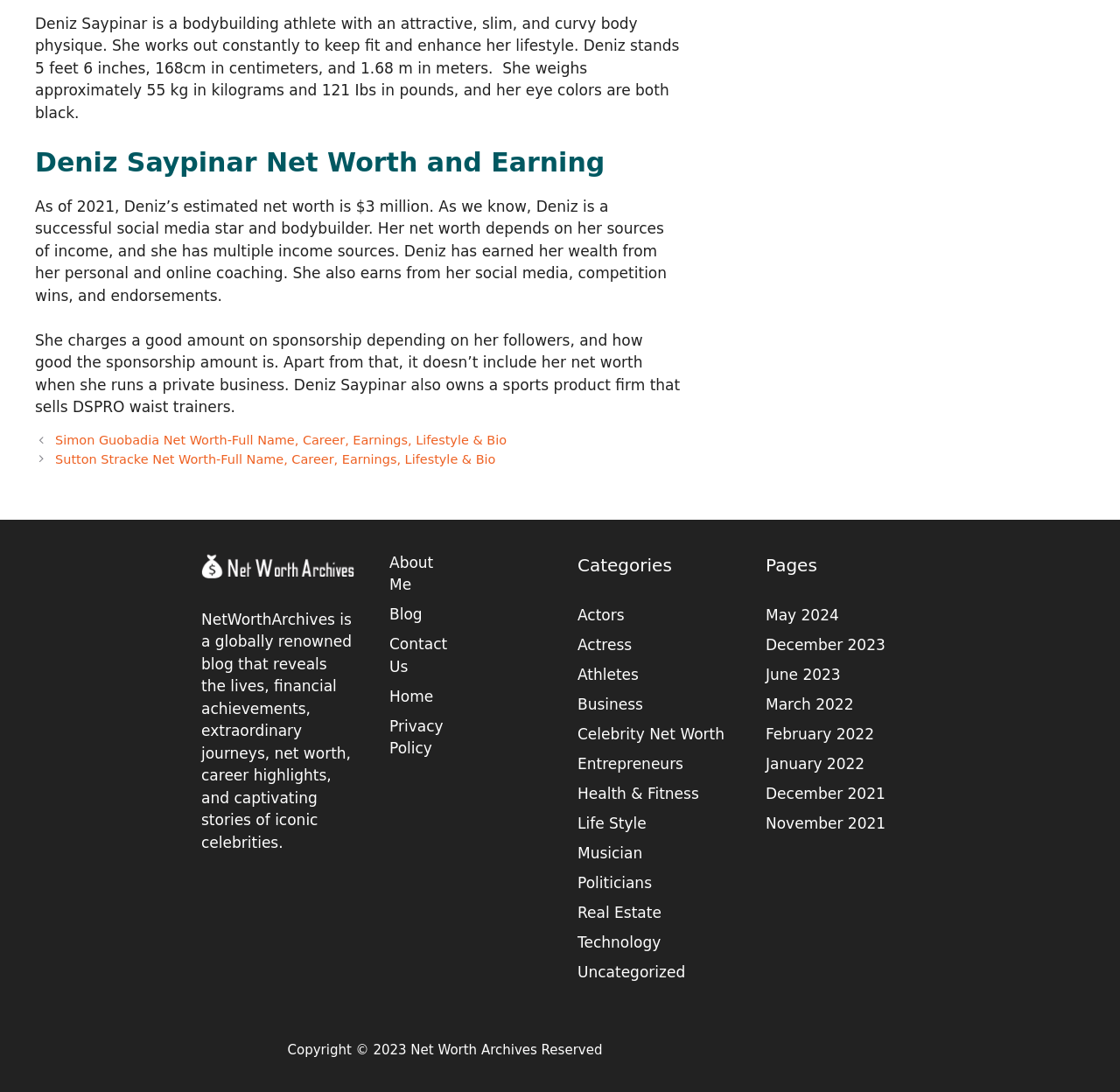Identify the bounding box coordinates for the UI element described as: "Net Worth Archives".

[0.367, 0.954, 0.483, 0.969]